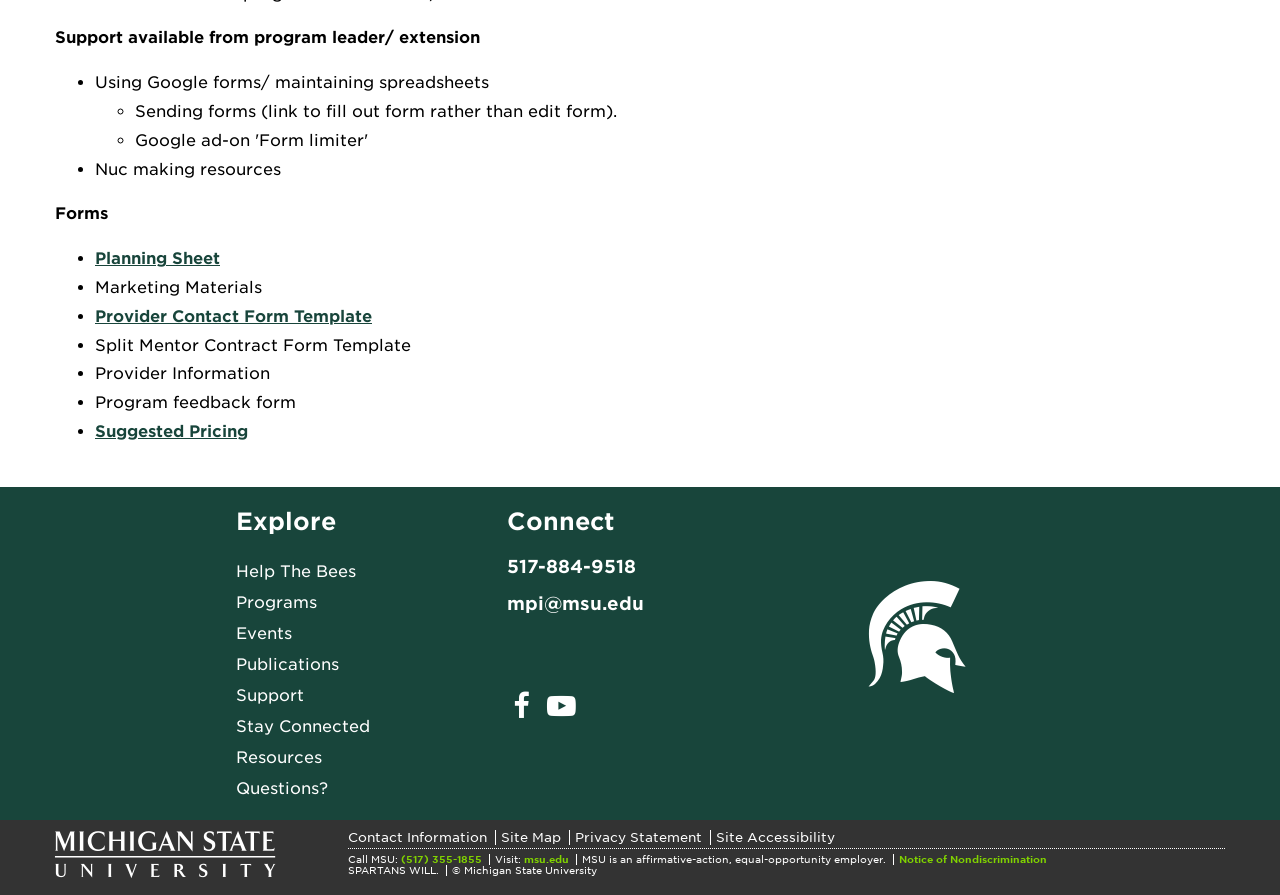Find the bounding box coordinates of the UI element according to this description: "Provider Contact Form Template".

[0.074, 0.343, 0.291, 0.364]